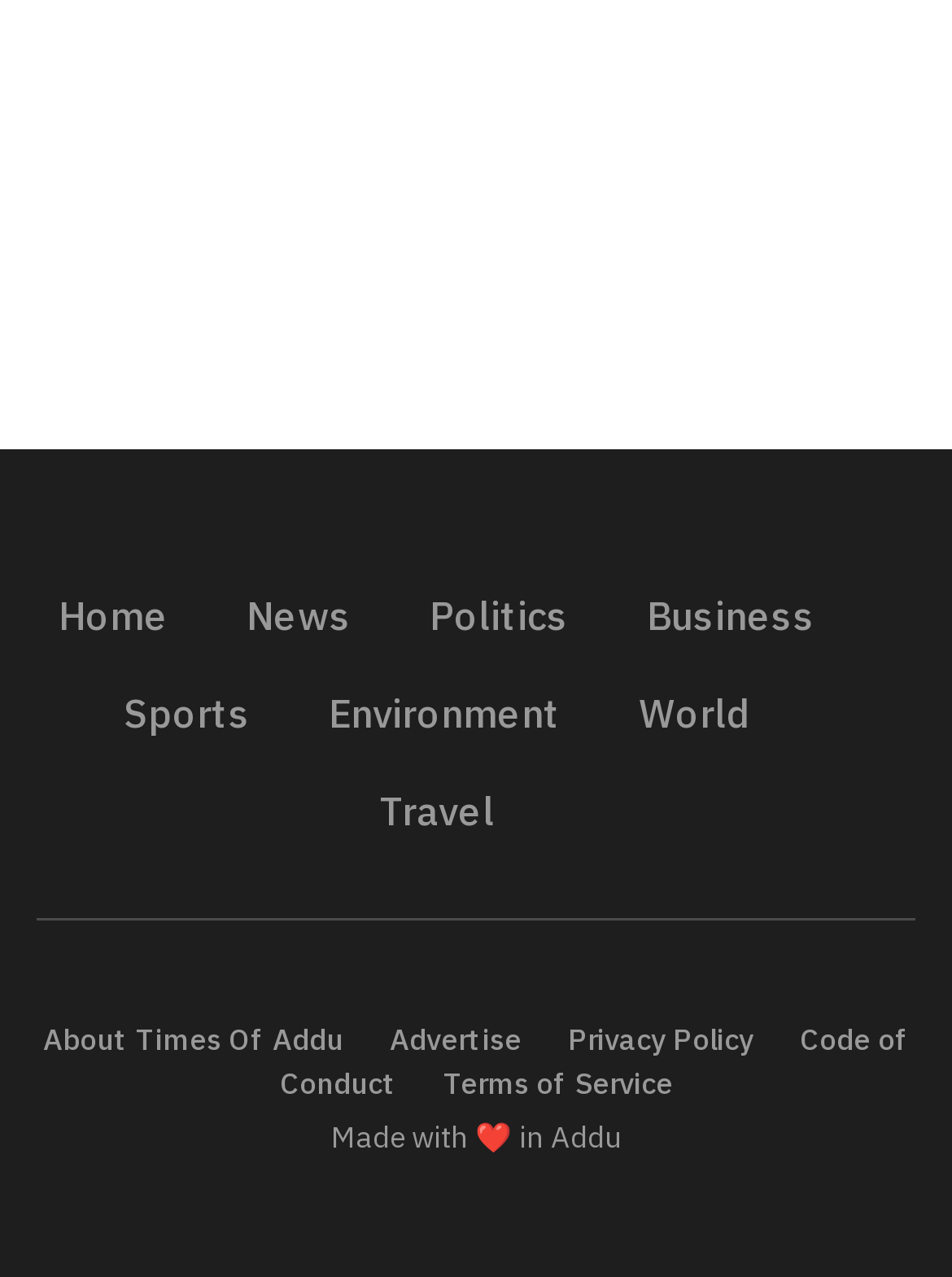Using the provided element description: "About Times Of Addu", determine the bounding box coordinates of the corresponding UI element in the screenshot.

[0.045, 0.8, 0.36, 0.829]